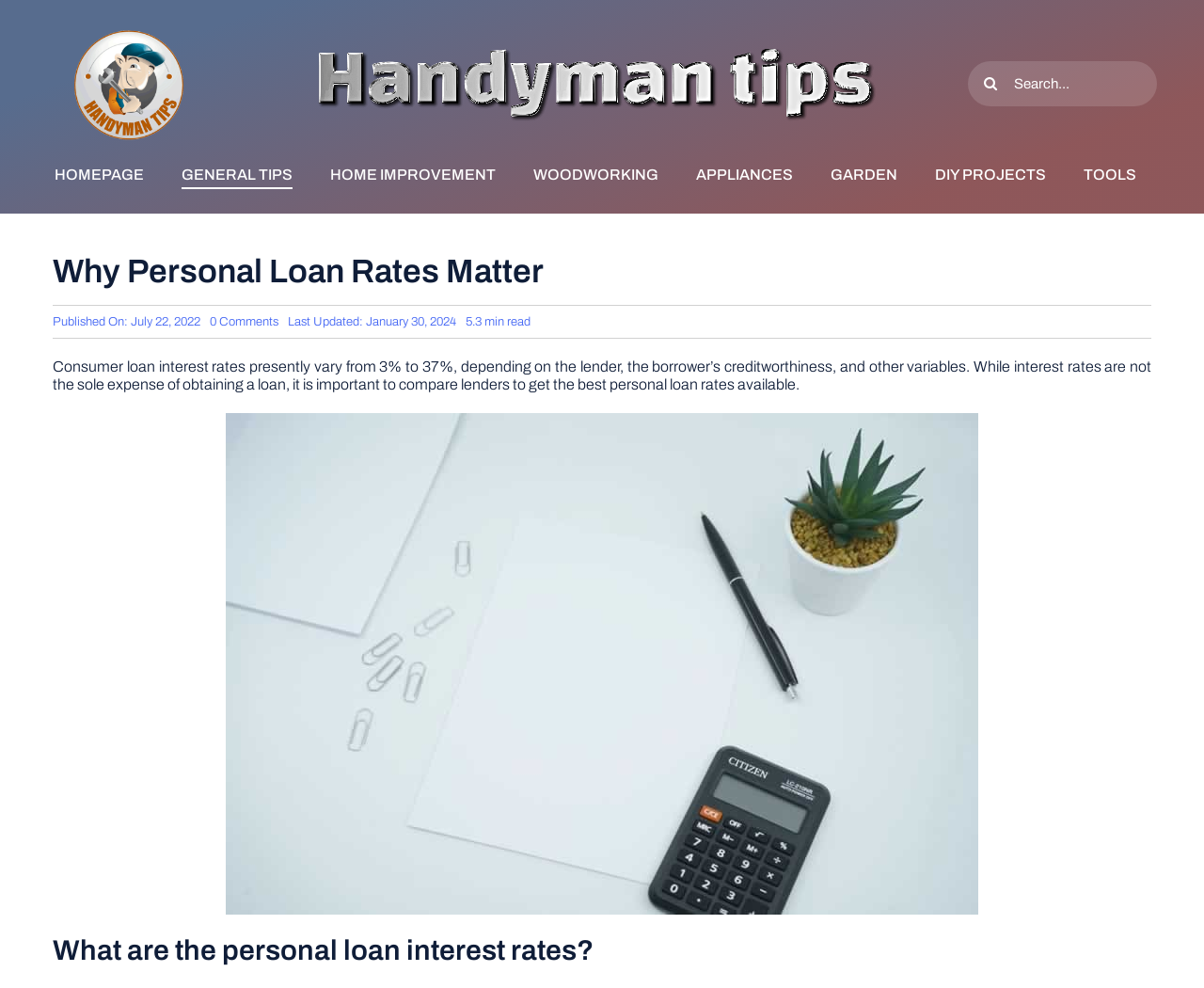Identify and provide the main heading of the webpage.

Why Personal Loan Rates Matter